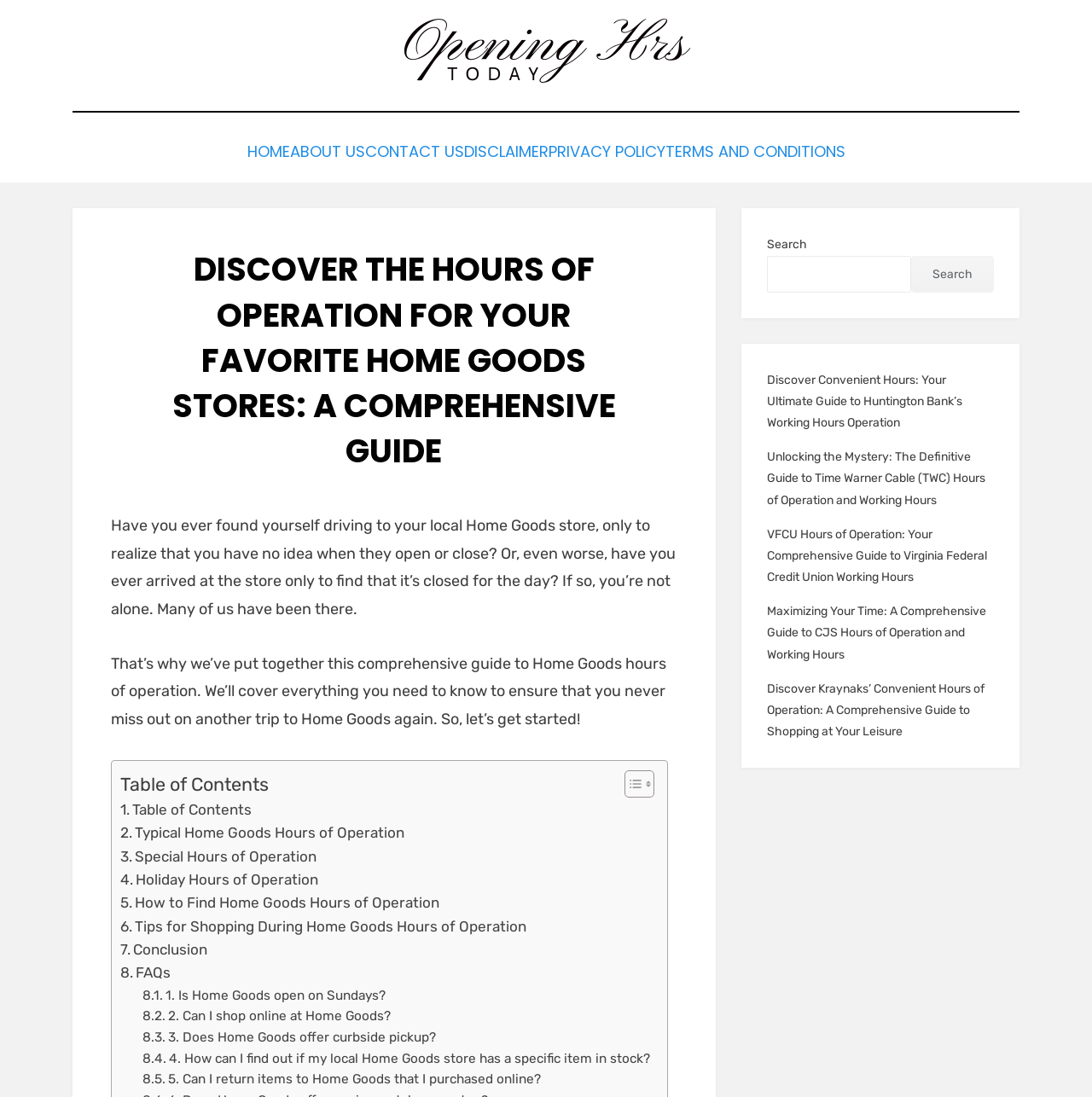Identify the bounding box coordinates for the region of the element that should be clicked to carry out the instruction: "Search for something". The bounding box coordinates should be four float numbers between 0 and 1, i.e., [left, top, right, bottom].

[0.702, 0.229, 0.834, 0.262]